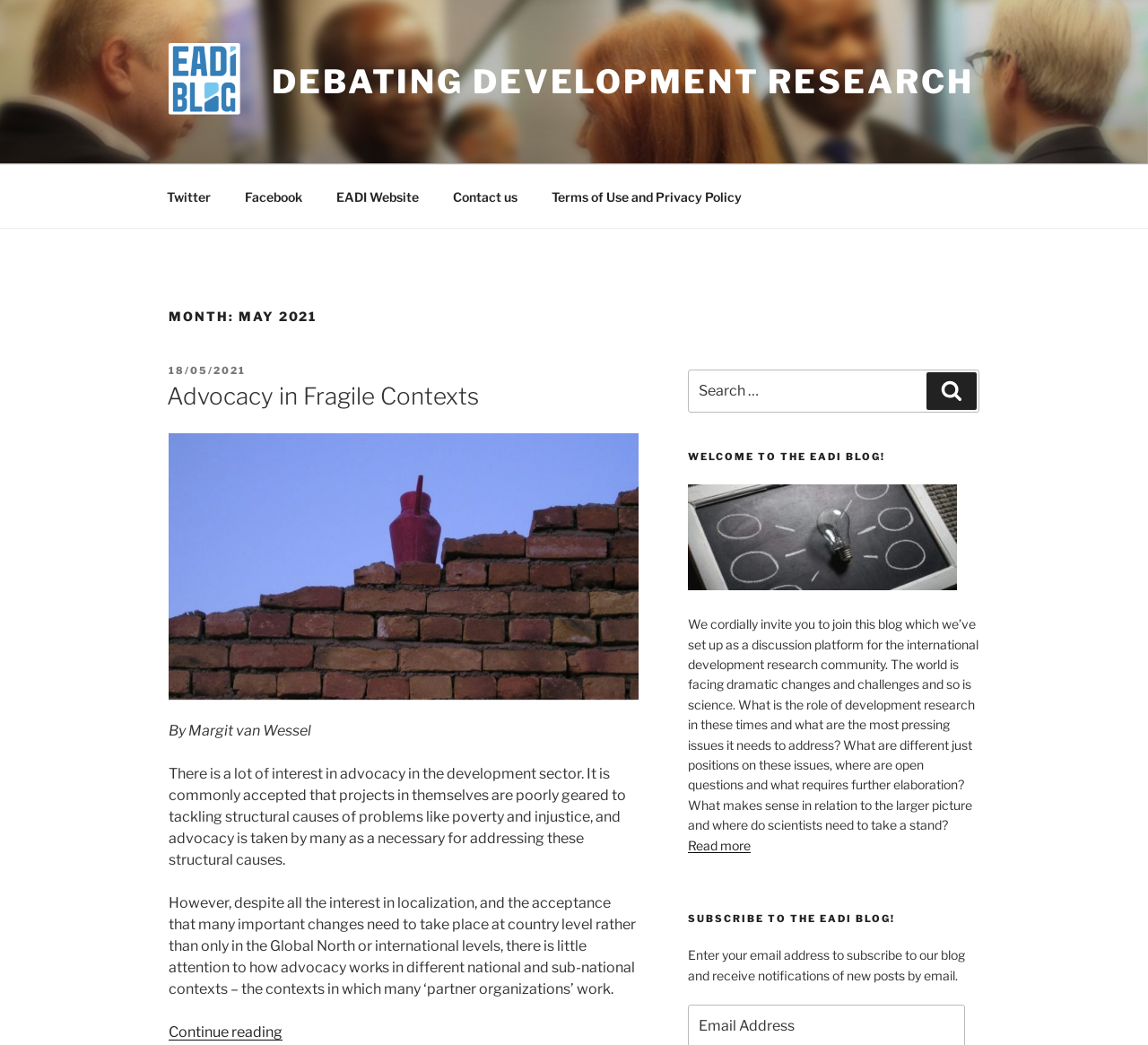Please find the bounding box coordinates of the element that needs to be clicked to perform the following instruction: "Search for a topic". The bounding box coordinates should be four float numbers between 0 and 1, represented as [left, top, right, bottom].

[0.599, 0.354, 0.853, 0.395]